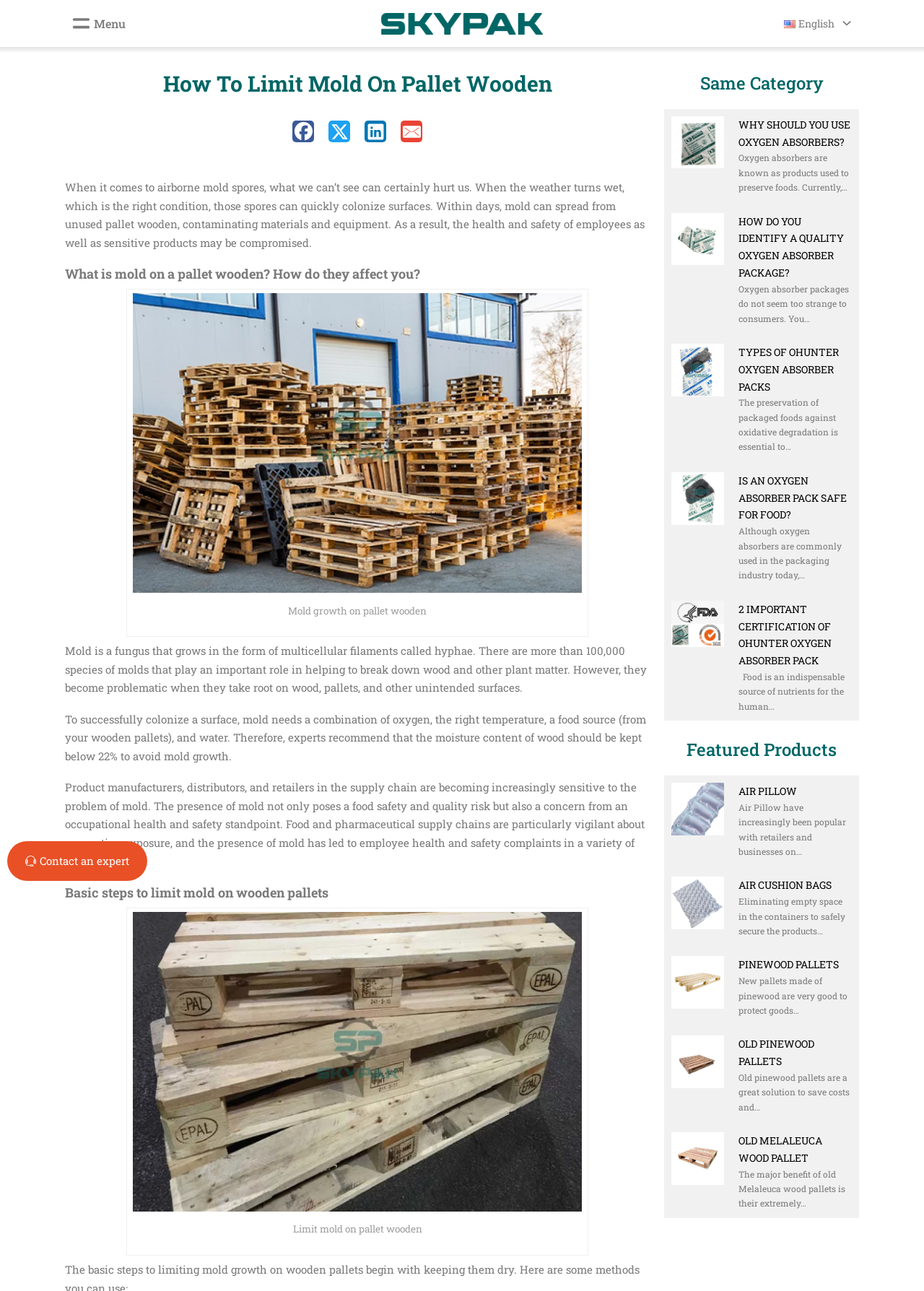Mark the bounding box of the element that matches the following description: "Pinewood Pallets".

[0.799, 0.742, 0.908, 0.752]